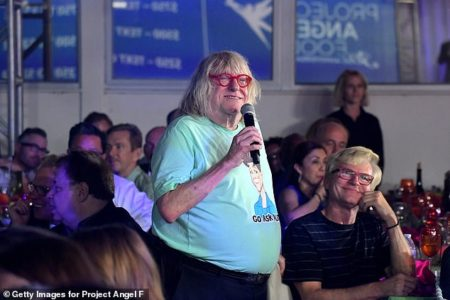Provide a brief response using a word or short phrase to this question:
What is Bruce Vilanch holding?

A microphone